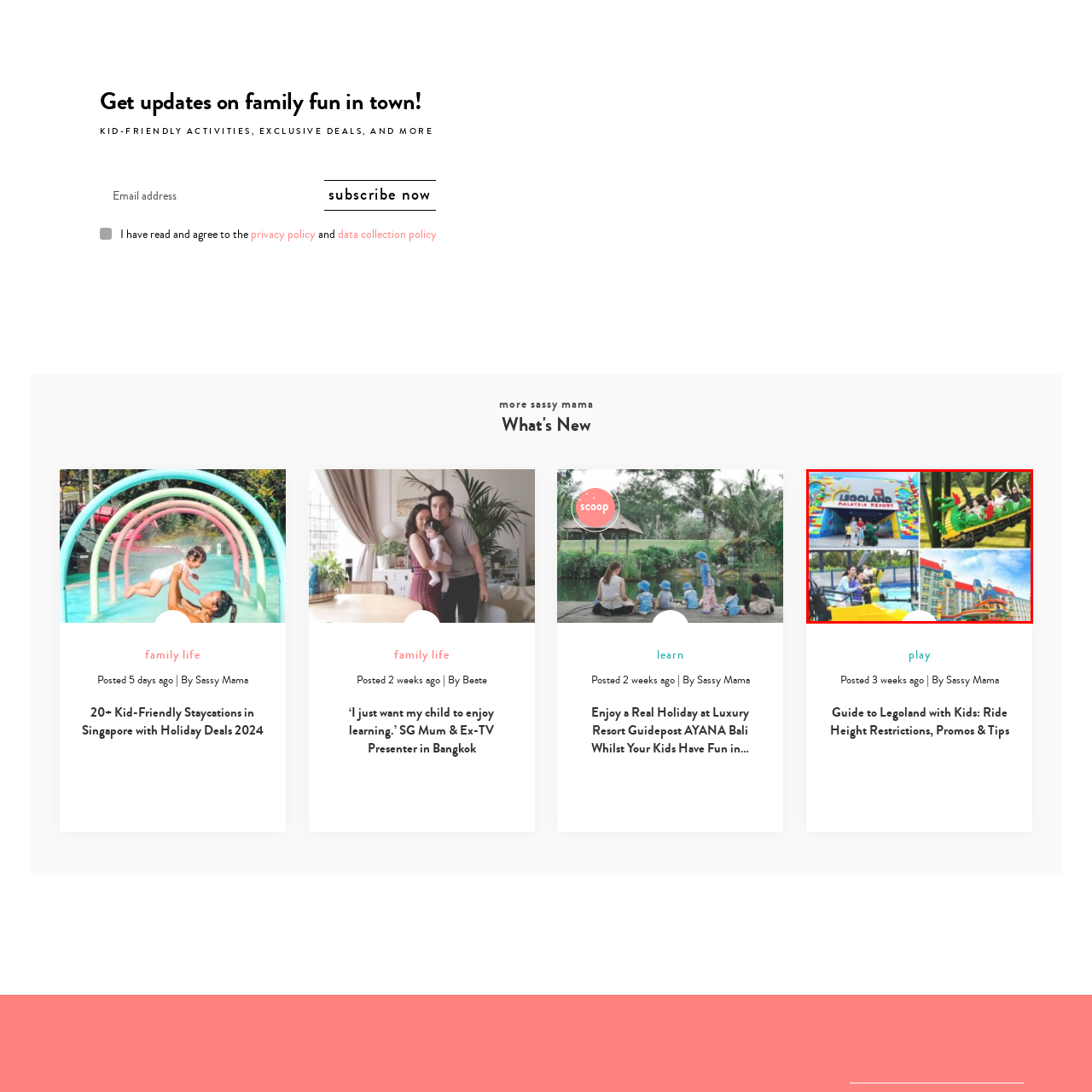Give a detailed account of the scene depicted in the image inside the red rectangle.

The image showcases the vibrant and exciting features of Legoland Malaysia Resort, perfect for a family getaway. In the top left corner, the iconic entrance to the park is displayed, adorned with colorful Lego sculptures, inviting visitors to a world of adventures. The top right section captures a thrilling roller coaster ride, where a group of delighted guests experiences the fun and excitement of the park, surrounded by fun Lego-themed greenery. The bottom left reveals families enjoying water activities, with participants joyfully splashing around in a water ride, emphasizing the resort’s kid-friendly attractions. Finally, the bottom right presents the resort's colorful hotel, designed to immerse guests in the whimsical Lego universe, making it a perfect location for families to create lasting memories. The overall feel of the image is one of joy, adventure, and a fantastic family-friendly environment.